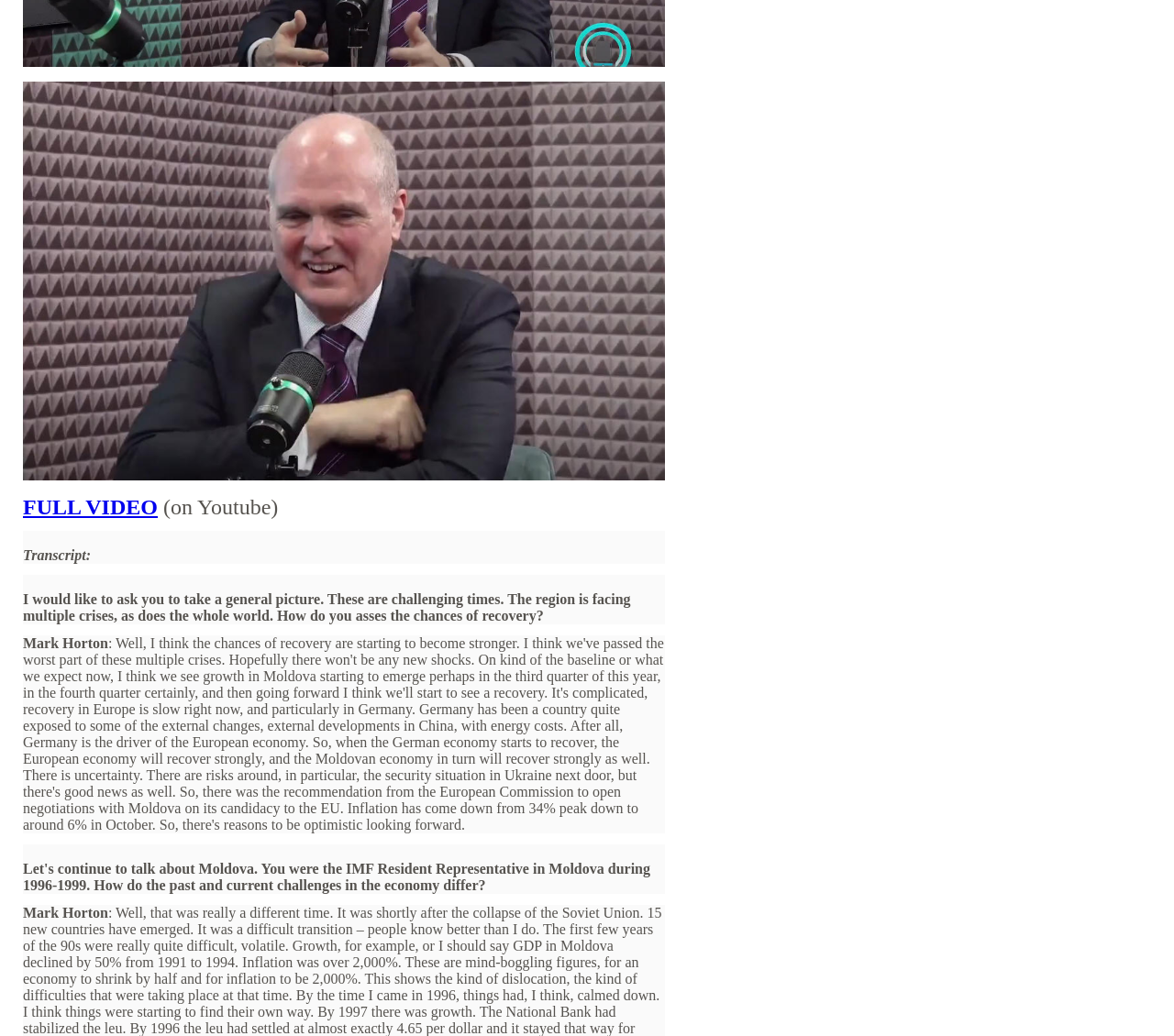Identify the bounding box for the described UI element: "FULL VIDEO".

[0.02, 0.478, 0.134, 0.501]